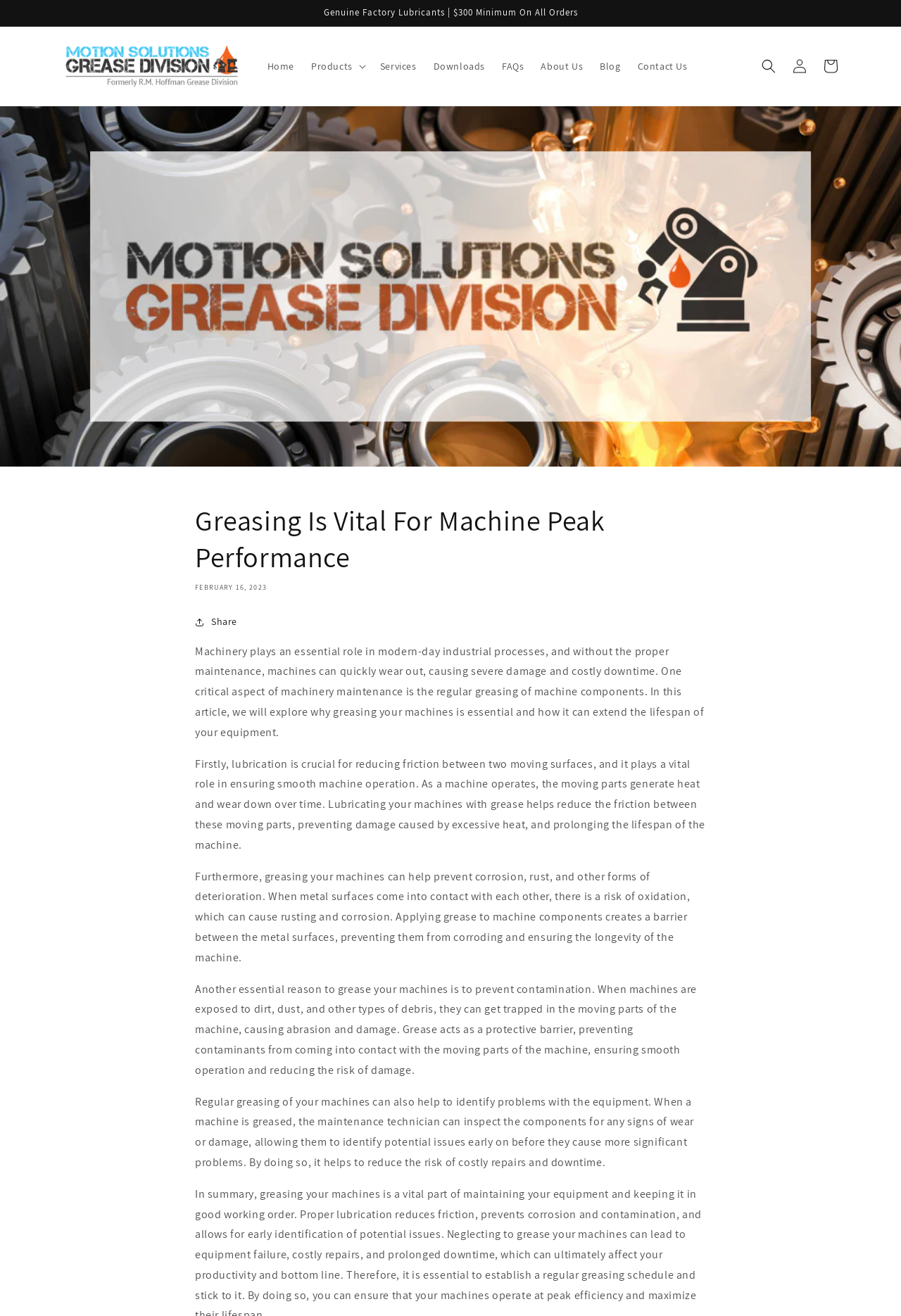Identify the bounding box coordinates for the region to click in order to carry out this instruction: "View products". Provide the coordinates using four float numbers between 0 and 1, formatted as [left, top, right, bottom].

[0.336, 0.039, 0.412, 0.062]